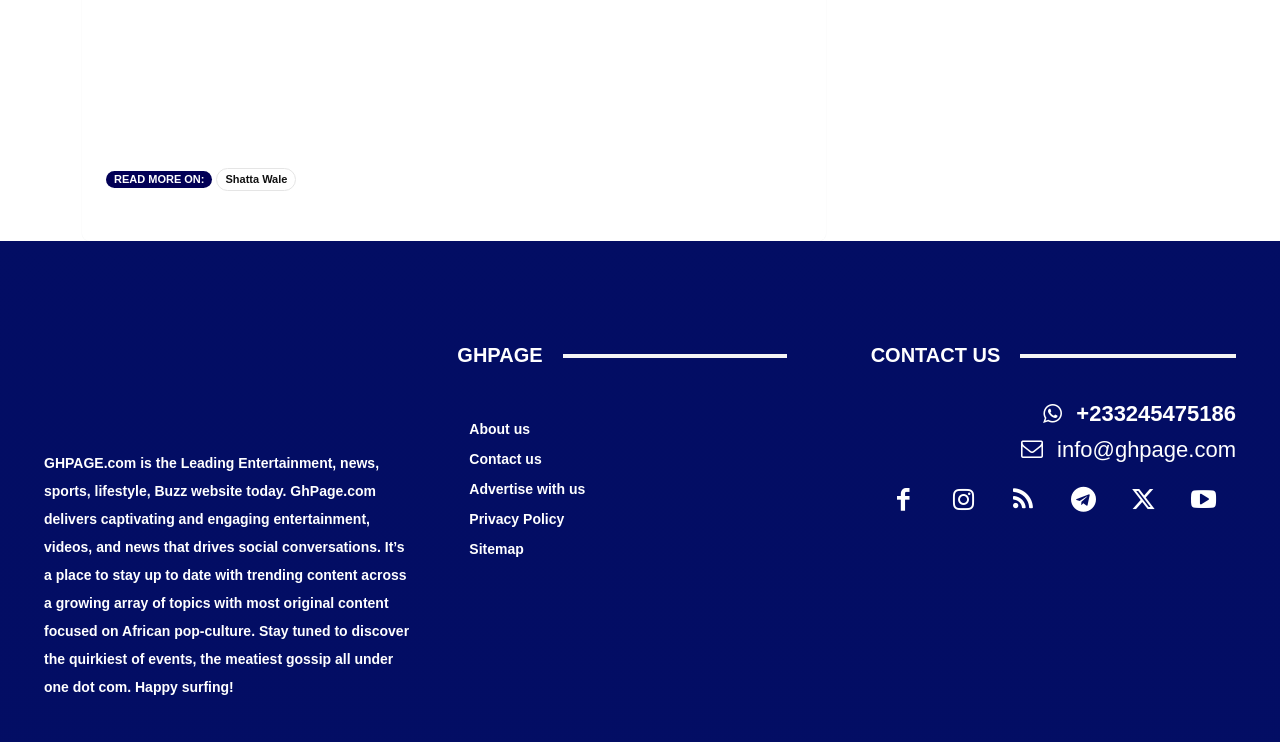Provide a short answer using a single word or phrase for the following question: 
What is the purpose of the 'Join our WhatsApp Channel' link?

To join WhatsApp Channel